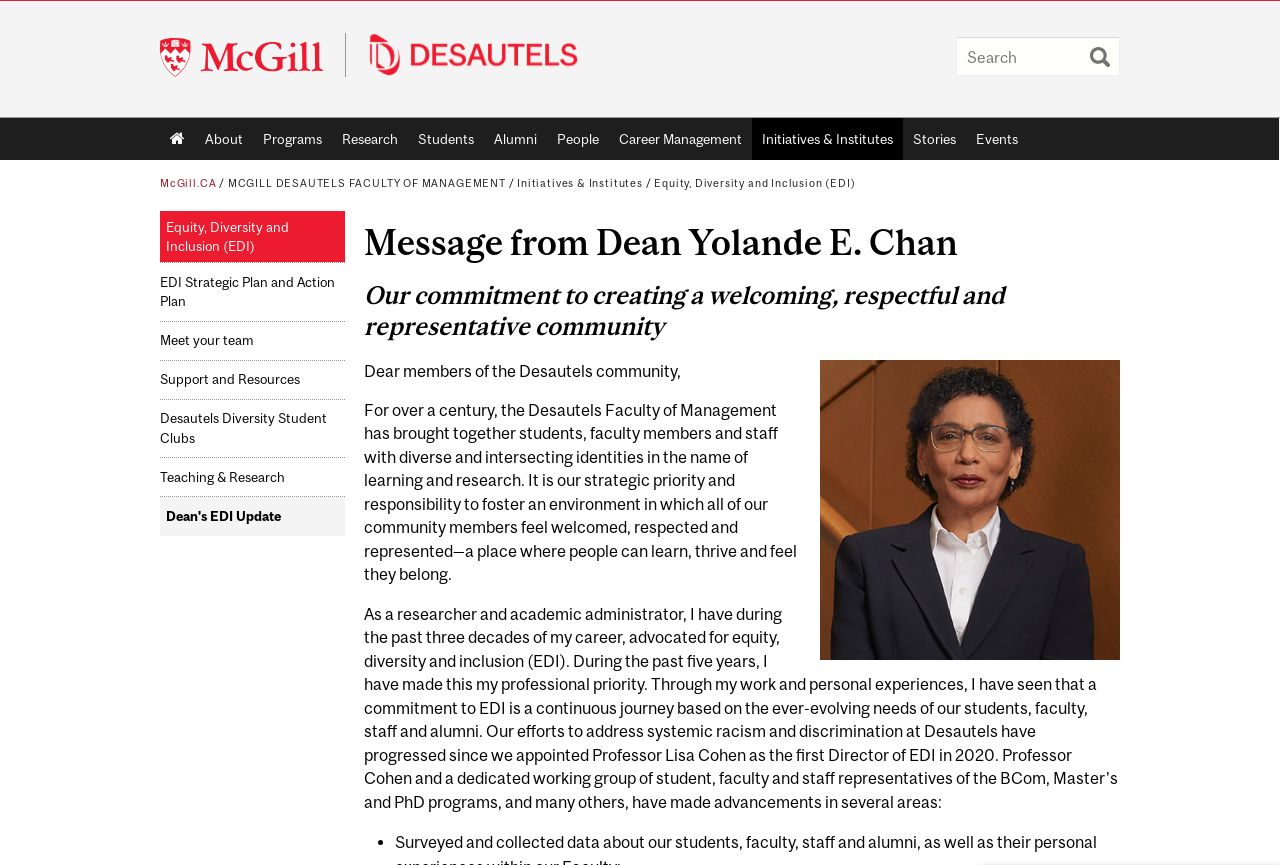Create a detailed summary of all the visual and textual information on the webpage.

The webpage appears to be the homepage of the Desautels Faculty of Management at McGill University. At the top left corner, there is a link to "McGill University" and a navigation menu with links to "Home", "About", "Programs", "Research", "Students", "Alumni", "People", "Career Management", "Initiatives & Institutes", "Stories", and "Events". 

To the right of the navigation menu, there is a search bar with a button labeled "Search". Below the navigation menu, there is a heading "Main navigation" followed by a series of links, including "Home", "About", "Programs", "Research", "Students", "Alumni", "People", "Career Management", "Initiatives & Institutes", "Stories", and "Events". 

In the middle of the page, there is a heading "Message from Dean Yolande E. Chan" followed by a subheading "Our commitment to creating a welcoming, respectful and representative community". Below the subheading, there is an image of Dean Yolande E. Chan and a message from her, which welcomes members of the Desautels community and emphasizes the faculty's commitment to fostering an inclusive environment. 

On the left side of the page, there are links to "Equity, Diversity and Inclusion (EDI)" and its related subtopics, including "EDI Strategic Plan and Action Plan", "Meet your team", "Support and Resources", "Desautels Diversity Student Clubs", "Teaching & Research", and "Dean's EDI Update".